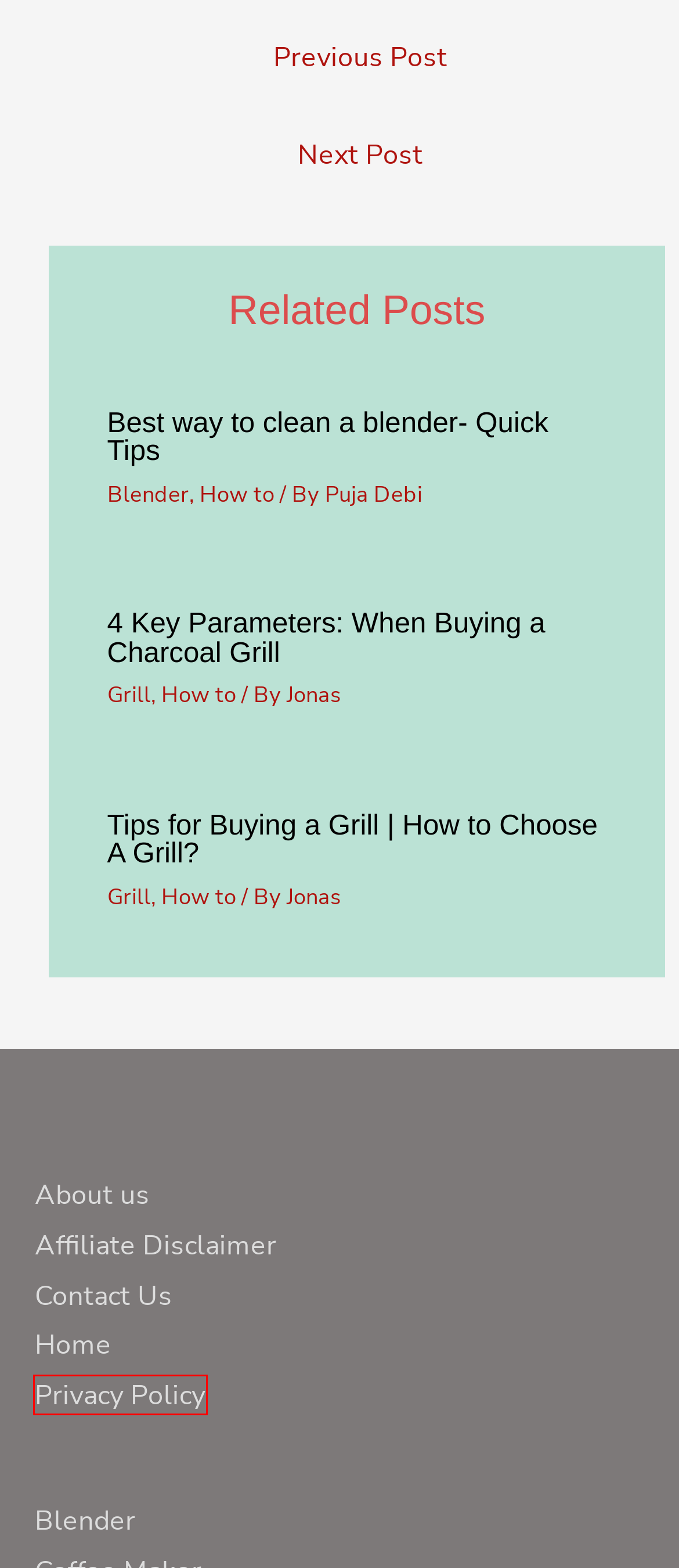Analyze the screenshot of a webpage featuring a red rectangle around an element. Pick the description that best fits the new webpage after interacting with the element inside the red bounding box. Here are the candidates:
A. How to Cook Bacon in the Microwave: Quick and Easy Method - Best Cook House
B. Contact Us- Bestcookhouse
C. Privacy Policy - Best Cook House
D. Tips for buying a grill | How to buy the right grill for you ?
E. Grill Archives - Best Cook House
F. About Us-Bestcookhouse
G. Affiliate Disclaimer - Best Cook House
H. Blender Archives - Best Cook House

C